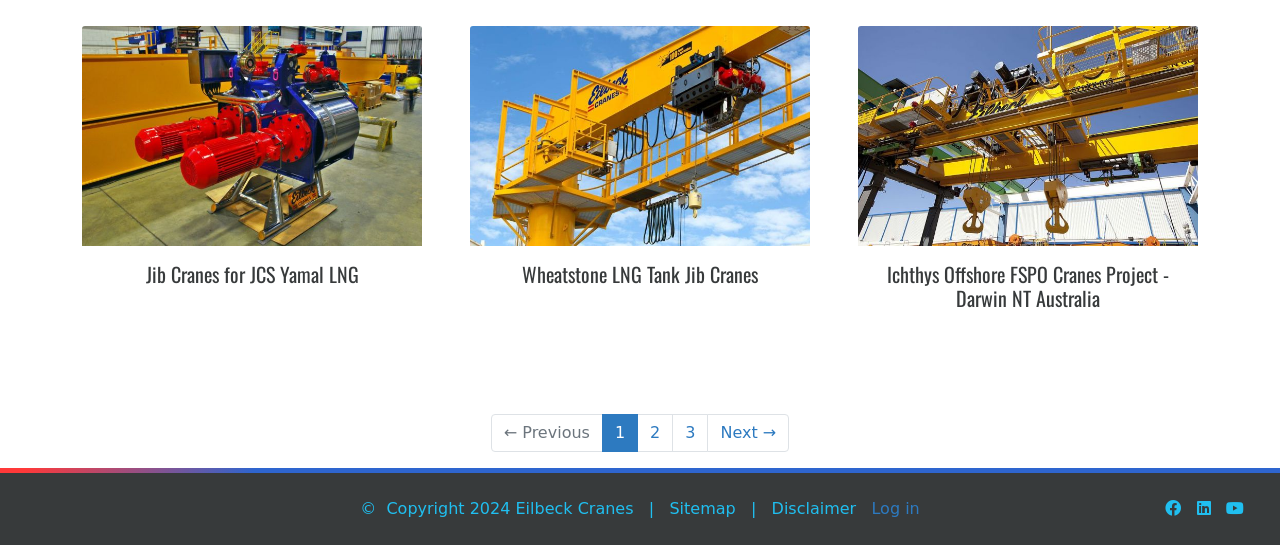Please specify the bounding box coordinates of the area that should be clicked to accomplish the following instruction: "Visit Sitemap". The coordinates should consist of four float numbers between 0 and 1, i.e., [left, top, right, bottom].

[0.523, 0.916, 0.575, 0.951]